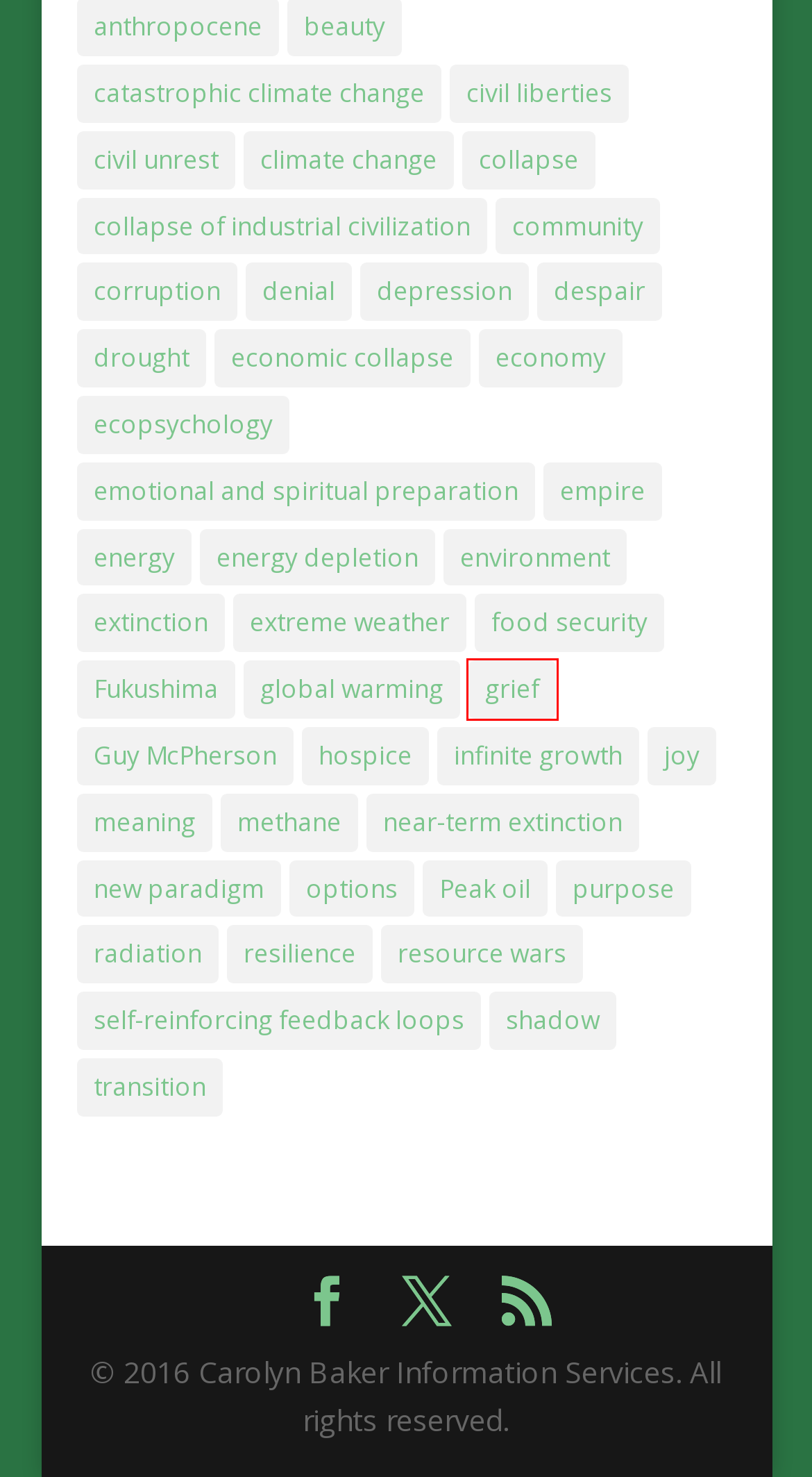A screenshot of a webpage is given with a red bounding box around a UI element. Choose the description that best matches the new webpage shown after clicking the element within the red bounding box. Here are the candidates:
A. grief | Carolyn Baker
B. options | Carolyn Baker
C. Fukushima | Carolyn Baker
D. denial | Carolyn Baker
E. transition | Carolyn Baker
F. economy | Carolyn Baker
G. extreme weather | Carolyn Baker
H. resource wars | Carolyn Baker

A